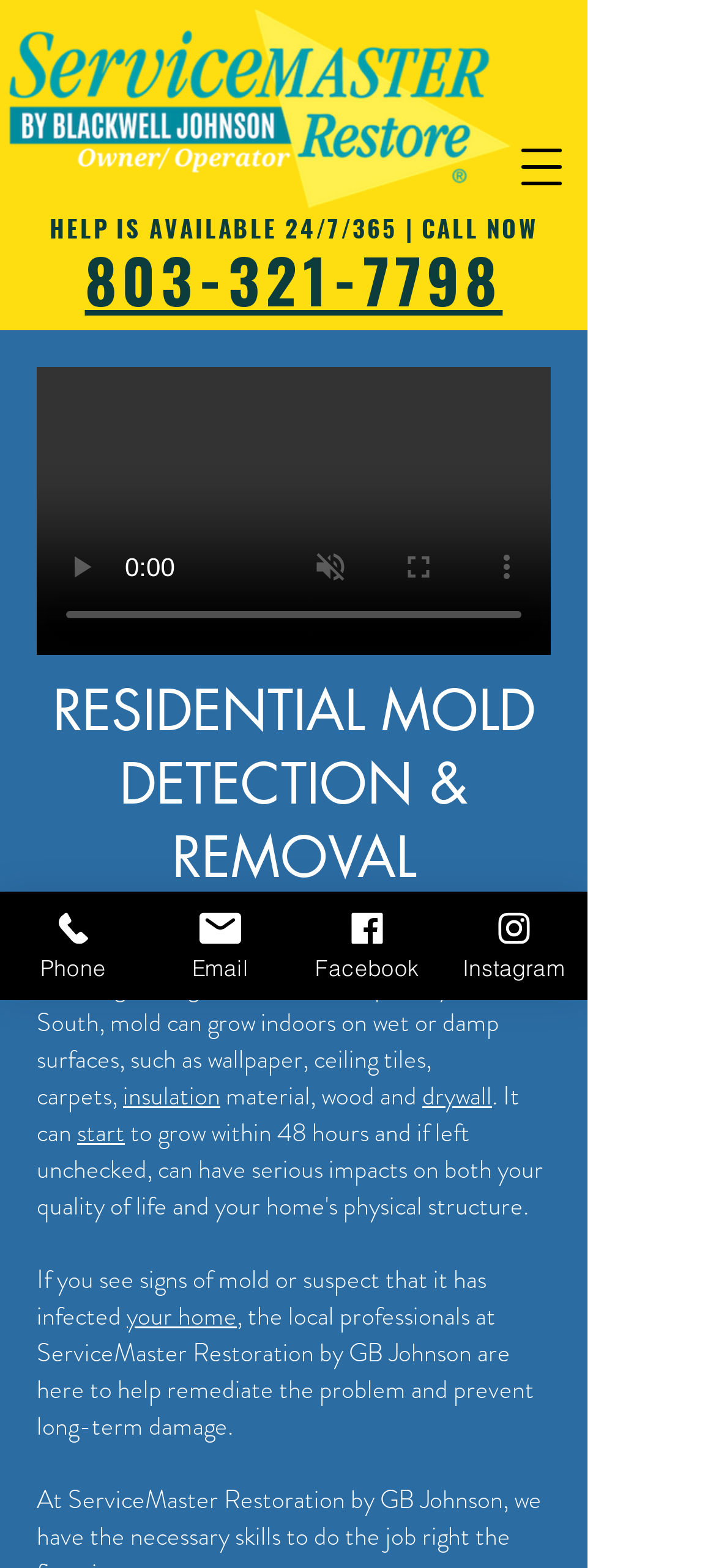Determine the bounding box coordinates for the clickable element required to fulfill the instruction: "view disclaimer". Provide the coordinates as four float numbers between 0 and 1, i.e., [left, top, right, bottom].

None